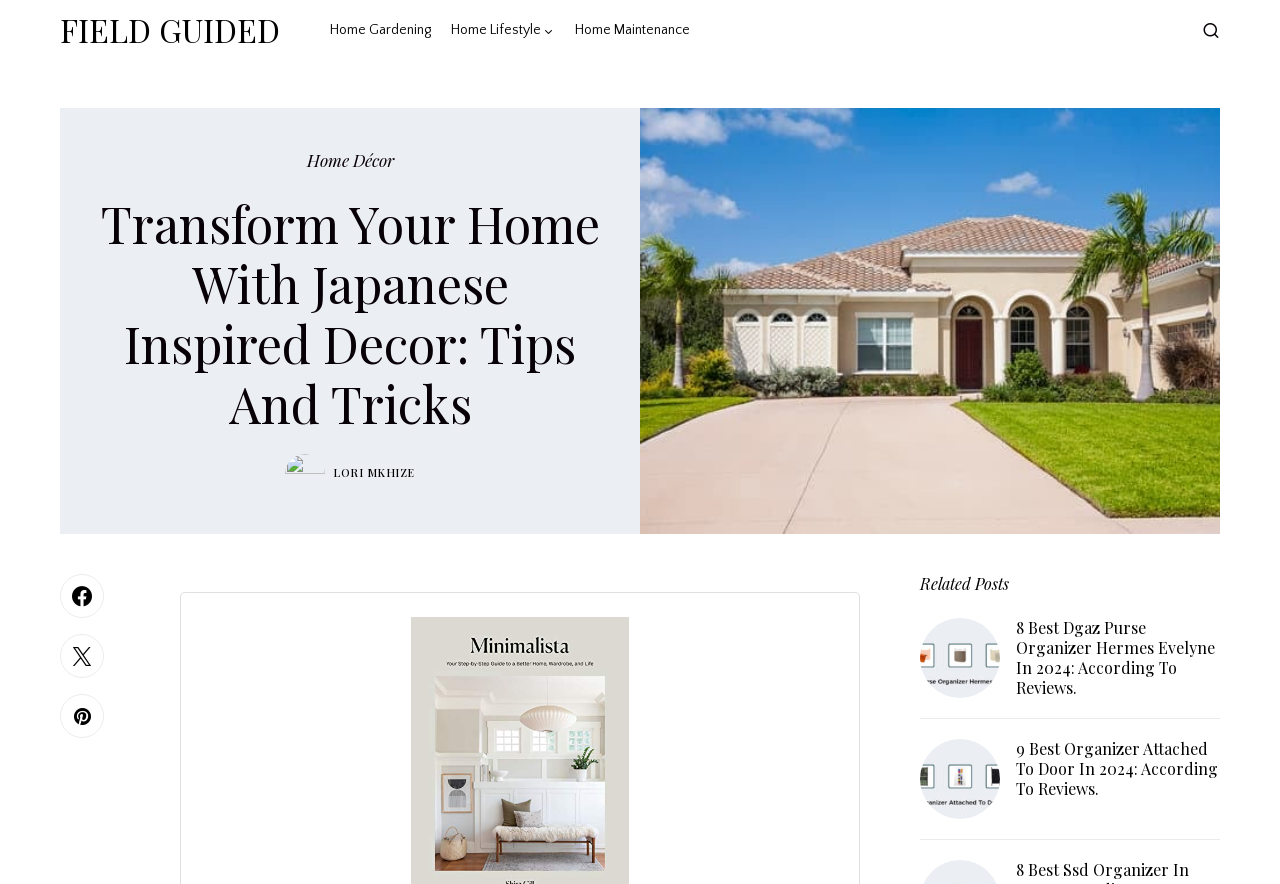Locate the bounding box coordinates of the area you need to click to fulfill this instruction: 'Visit the website agentsonline.net'. The coordinates must be in the form of four float numbers ranging from 0 to 1: [left, top, right, bottom].

None